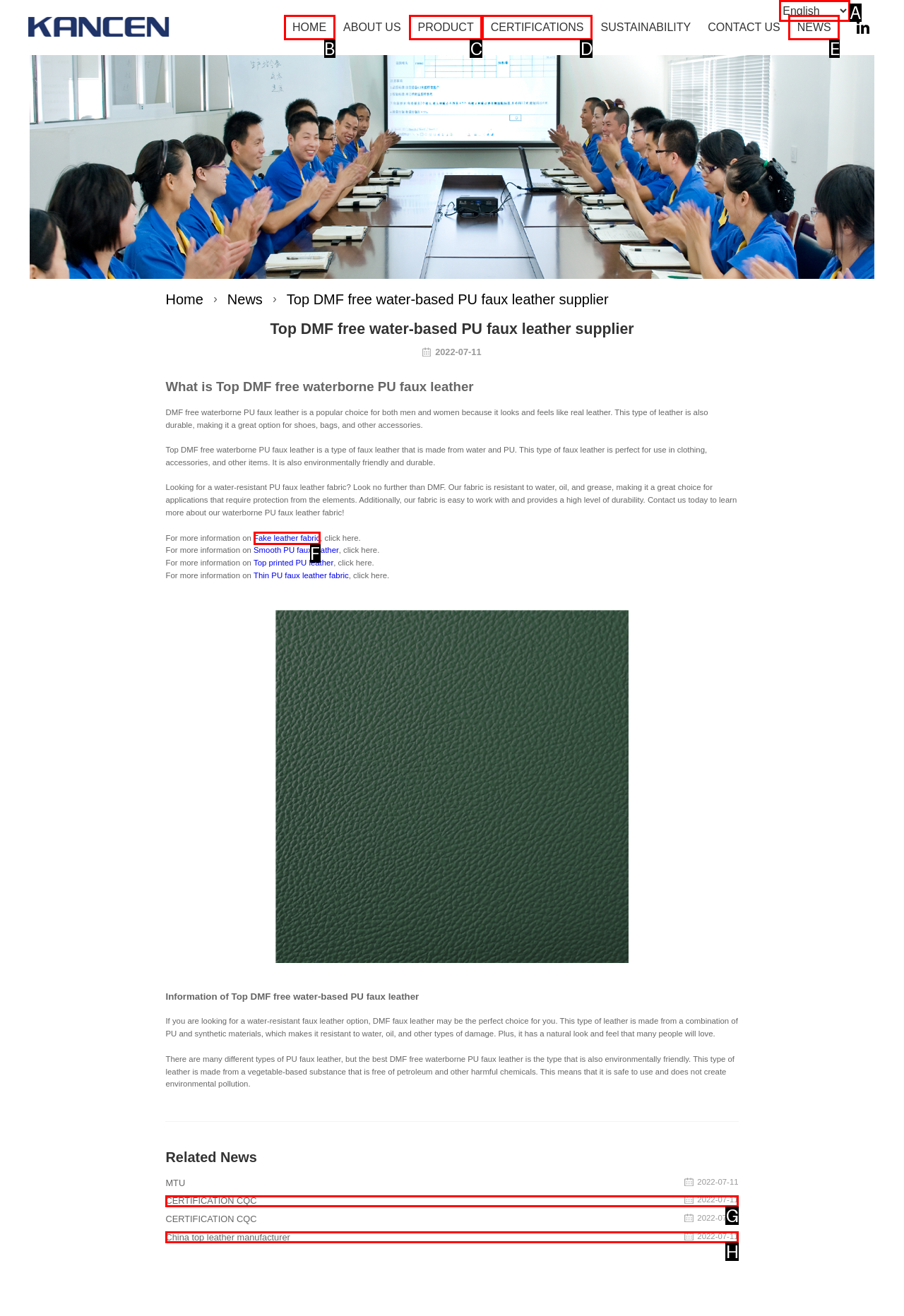Identify the HTML element that matches the description: HOME. Provide the letter of the correct option from the choices.

B